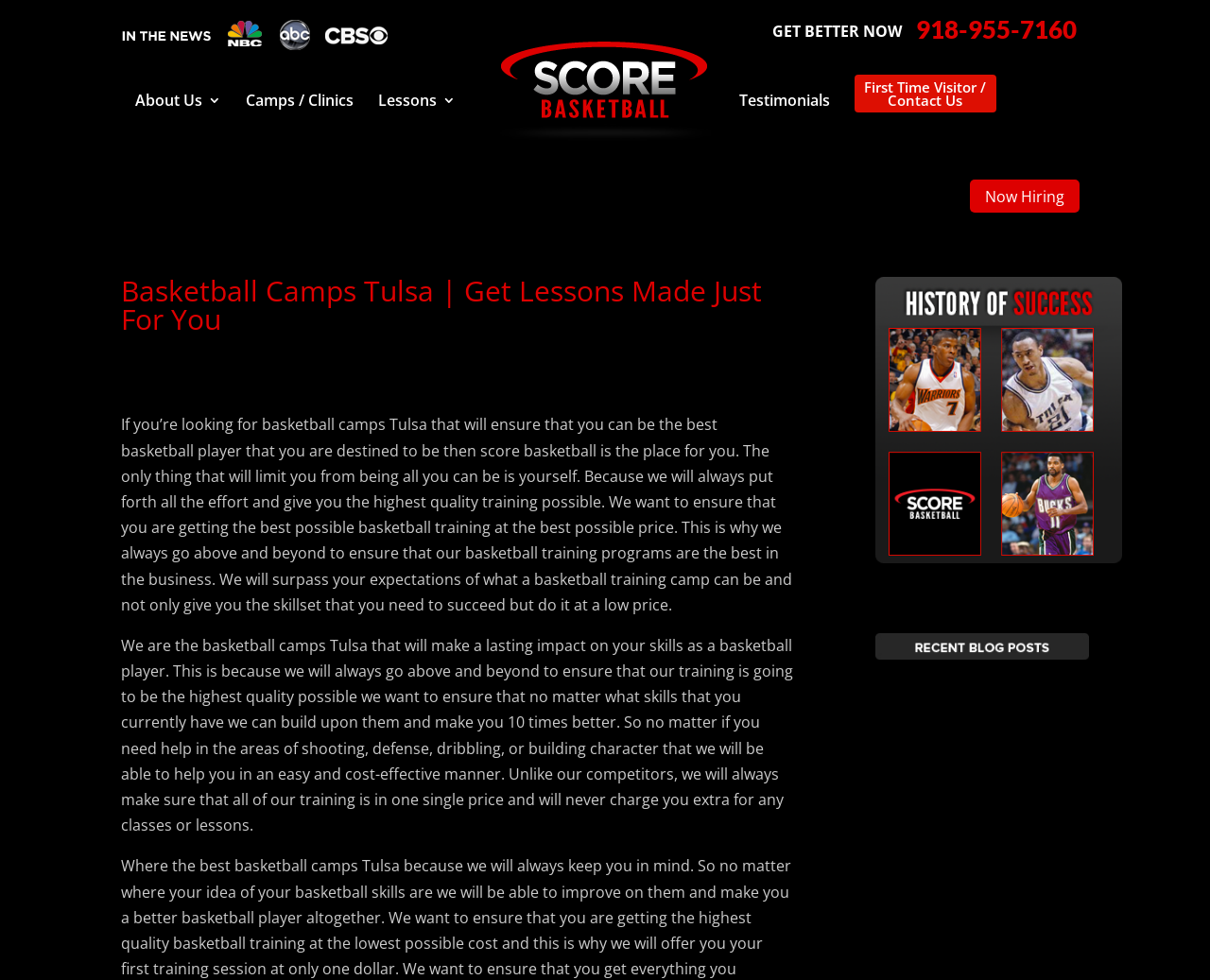Please predict the bounding box coordinates of the element's region where a click is necessary to complete the following instruction: "Call the phone number". The coordinates should be represented by four float numbers between 0 and 1, i.e., [left, top, right, bottom].

[0.757, 0.019, 0.89, 0.042]